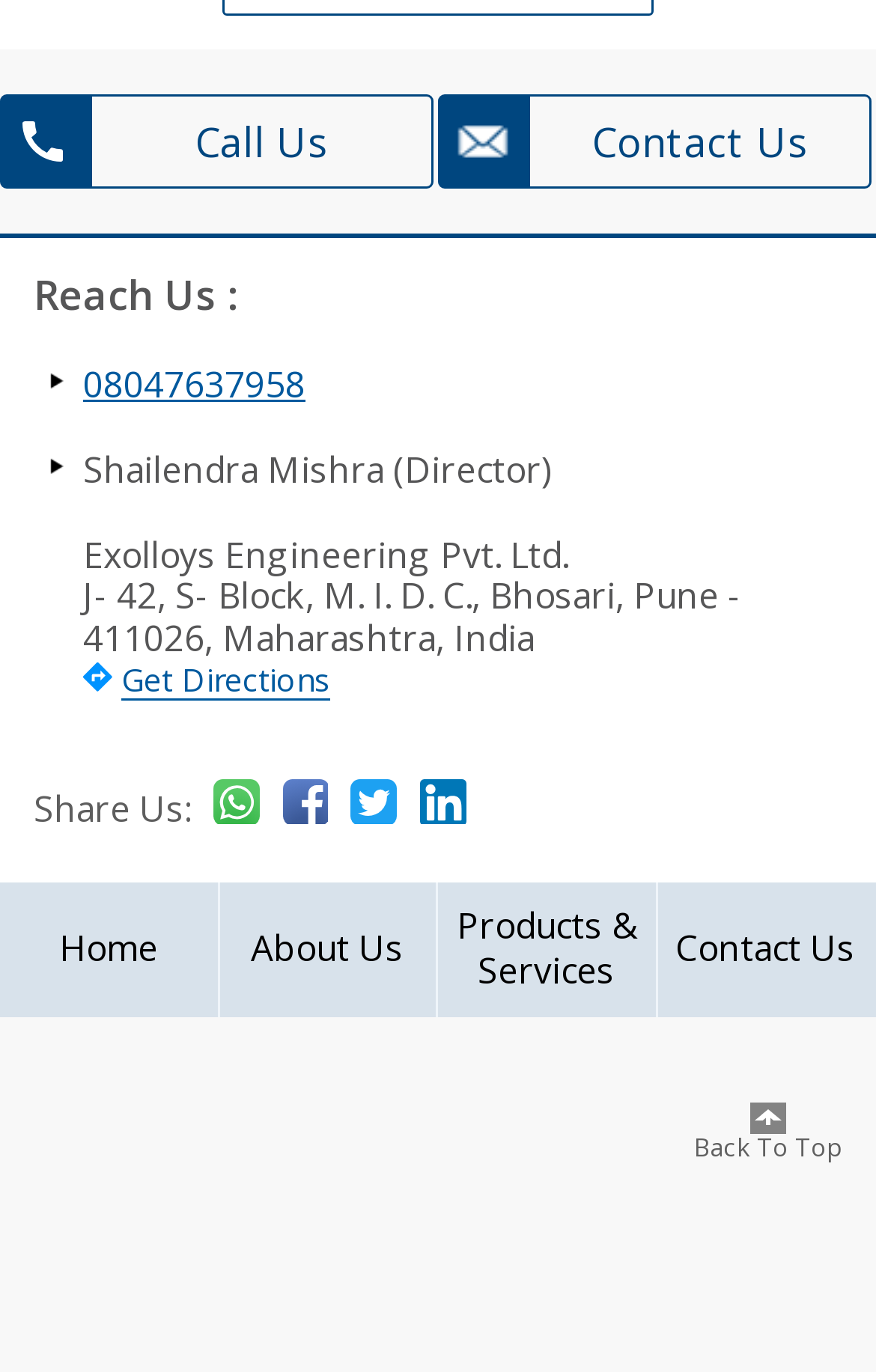What is the purpose of the 'Back To Top' button?
Refer to the image and provide a concise answer in one word or phrase.

To go back to the top of the page